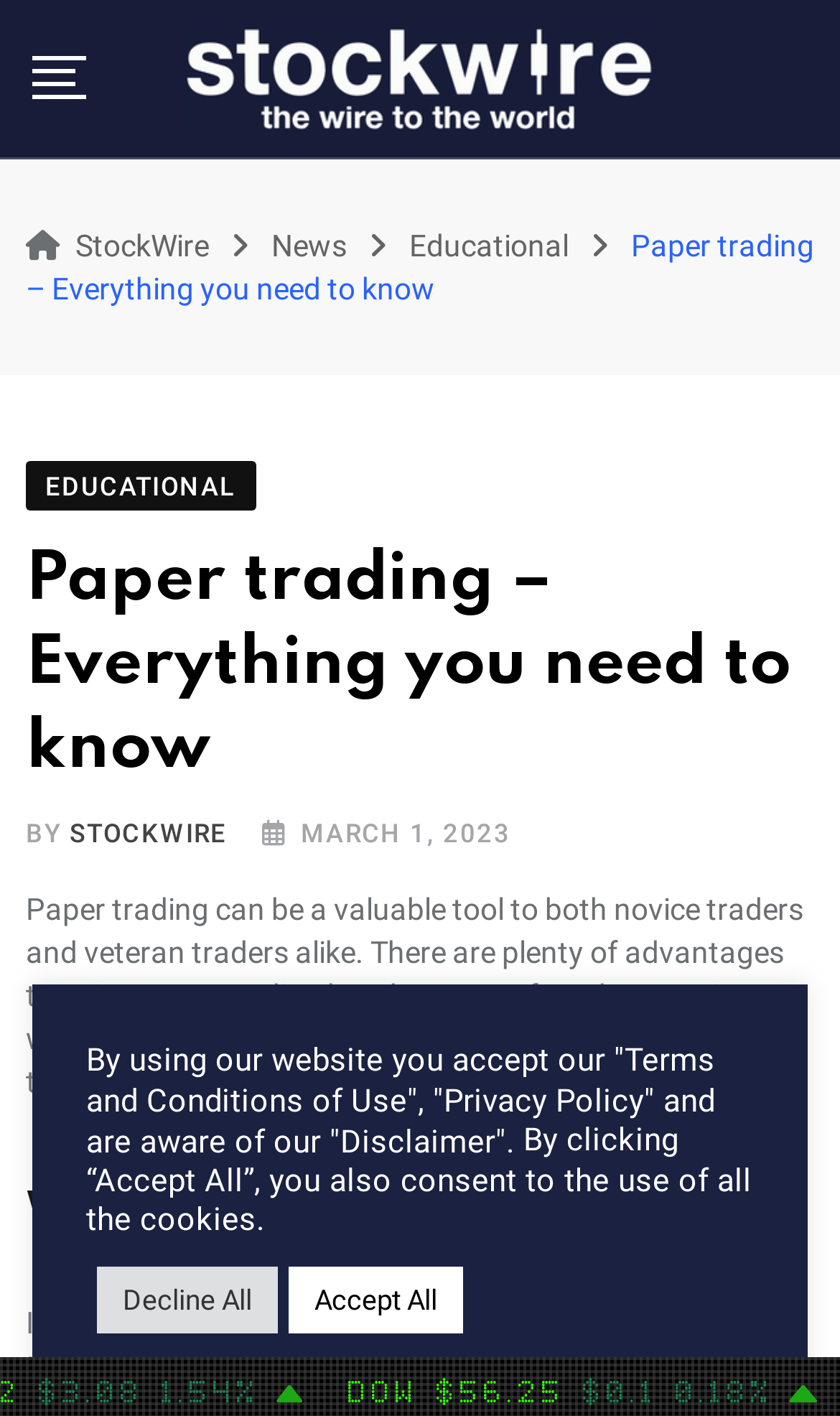Summarize the webpage in an elaborate manner.

The webpage is about paper trading, with the main title "Paper trading – Everything you need to know" prominently displayed at the top. Below the title, there is a brief introduction to paper trading, stating that it can be a valuable tool for both novice and veteran traders, with advantages and shortcomings.

On the top navigation bar, there are four links: "StockWire", "News", "Educational", and an empty link. The "Educational" link is highlighted, indicating that the current page is part of the educational section.

The main content of the page is divided into sections, with headings such as "What is paper trading?" and others not explicitly mentioned. The text is organized in a clear and readable format, with proper spacing between sections.

At the bottom of the page, there is a disclaimer section, which includes links to "Terms and Conditions of Use", "Privacy Policy", and "Disclaimer". There is also a cookie consent notification, with options to "Accept All" or "Decline All".

On the bottom right corner of the page, there are two images, likely representing stock market indices, with accompanying text displaying their current values and changes. The indices mentioned are DOW and NDAQ.

Overall, the webpage appears to be a informative article about paper trading, with a clean and organized layout, and a focus on providing educational content to its readers.